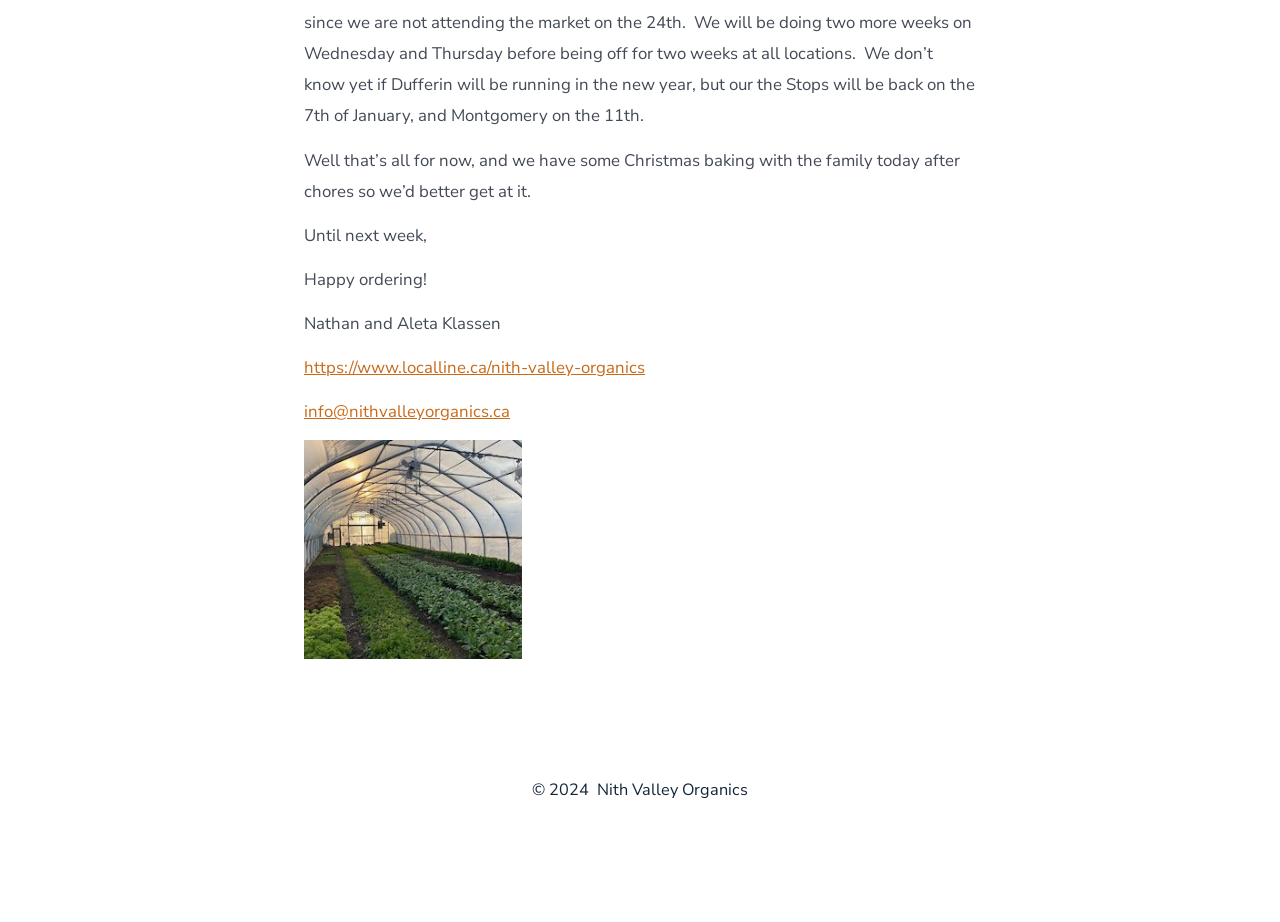Respond to the following question using a concise word or phrase: 
How many figures are there in the webpage?

3